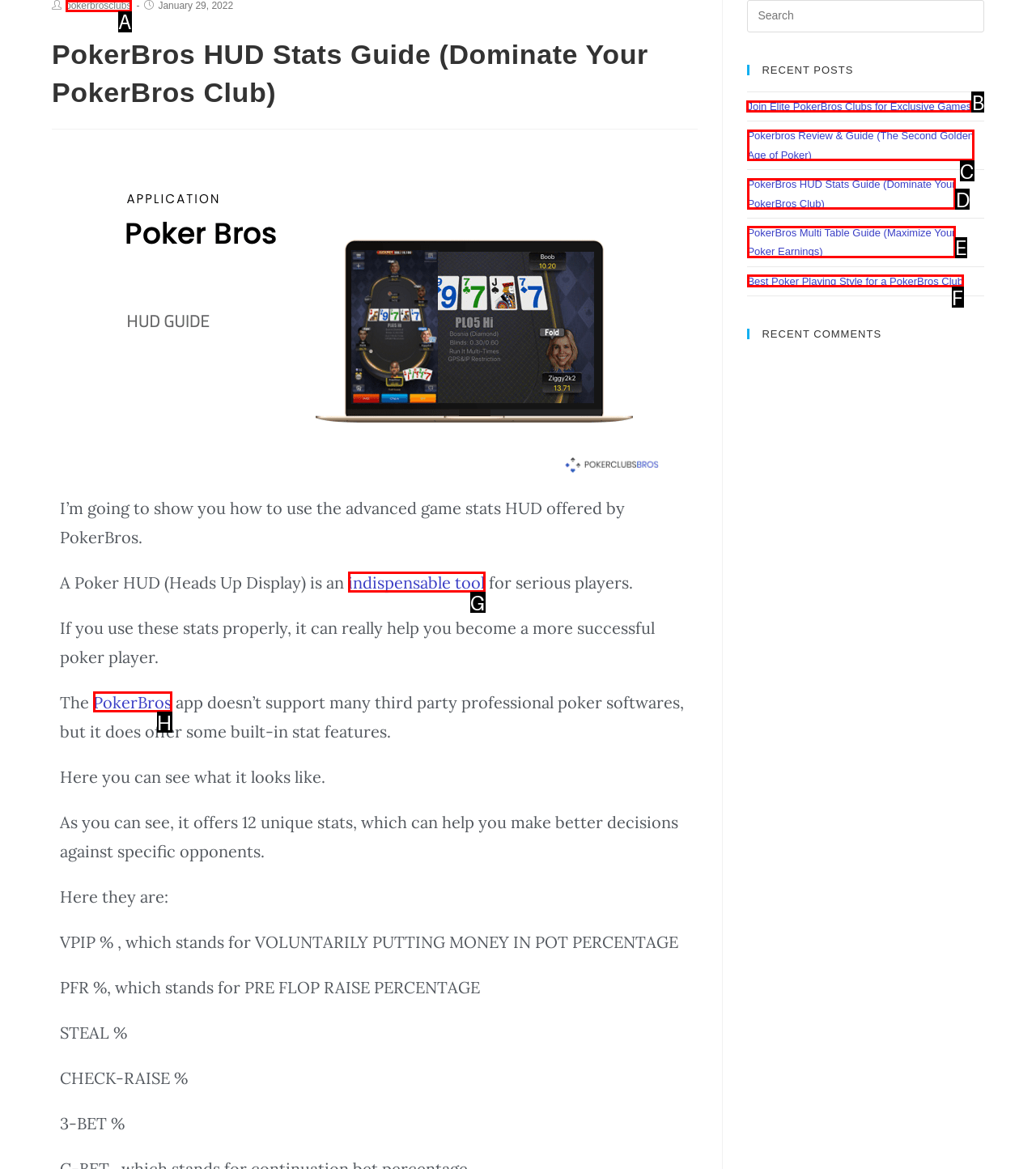Tell me the letter of the UI element to click in order to accomplish the following task: read the recent post about Join Elite PokerBros Clubs for Exclusive Games
Answer with the letter of the chosen option from the given choices directly.

B